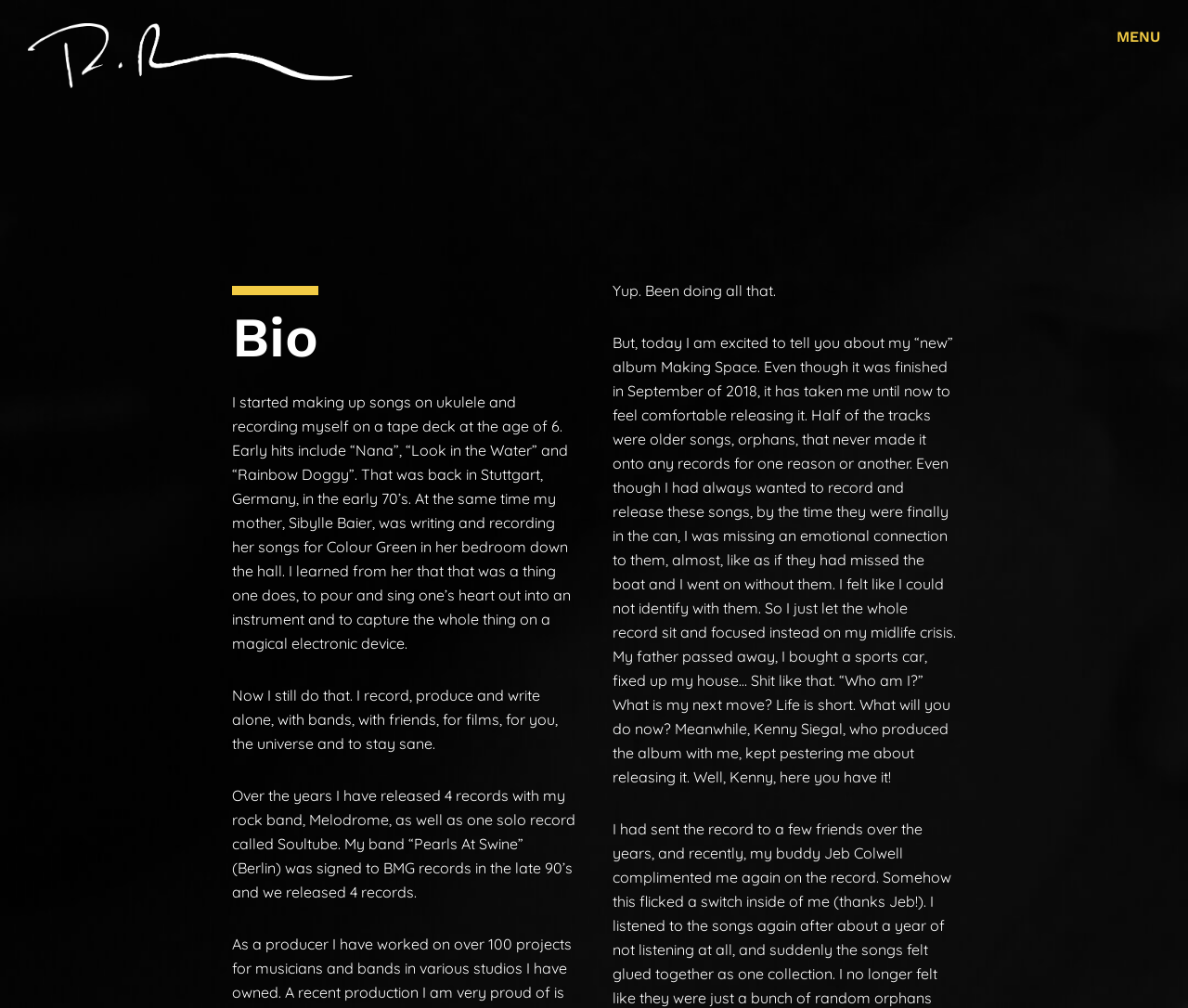Respond to the question below with a single word or phrase:
What is Robby Baier's profession?

Songwriter. Producer. Creator.